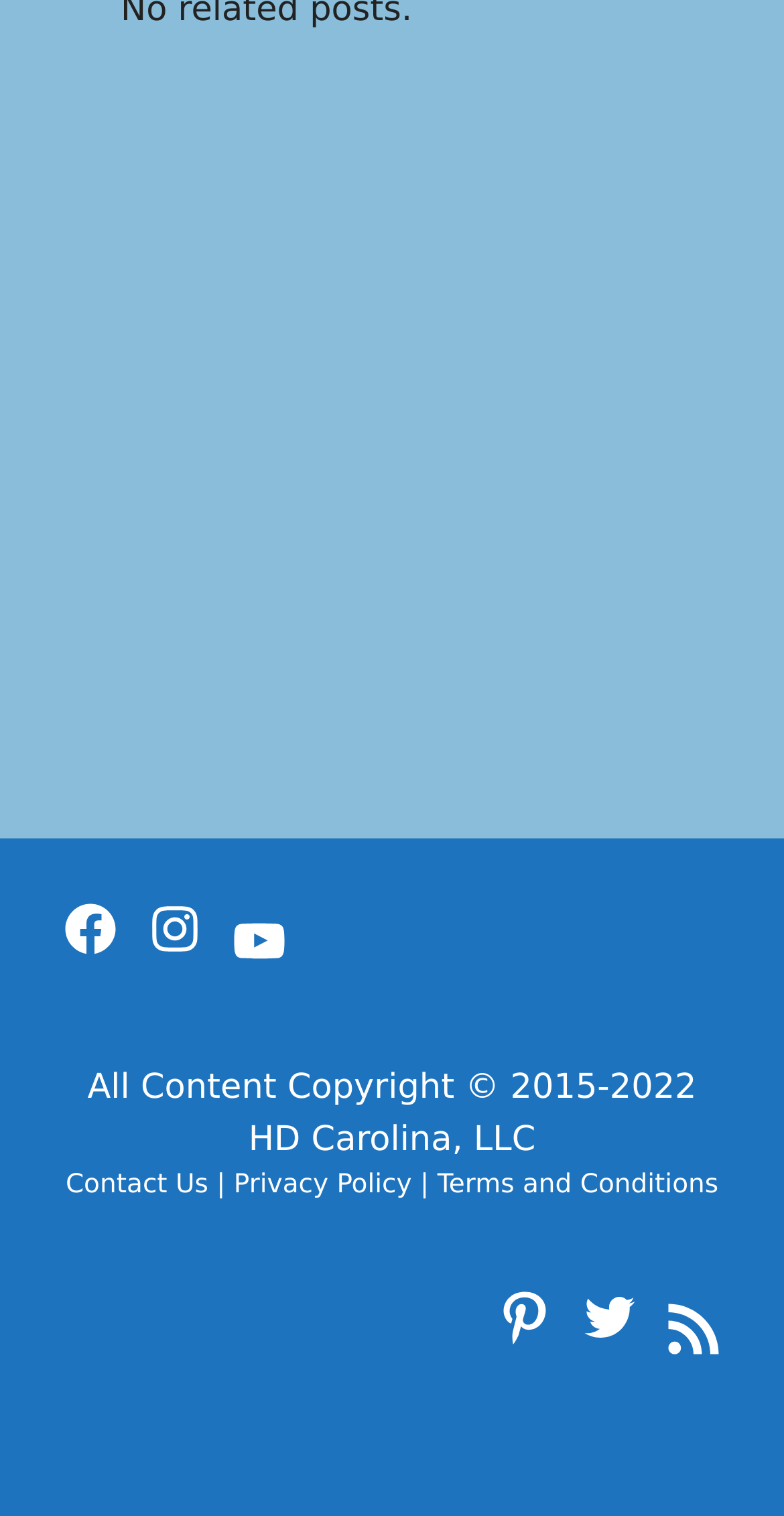What is the copyright year range?
From the image, respond using a single word or phrase.

2015-2022